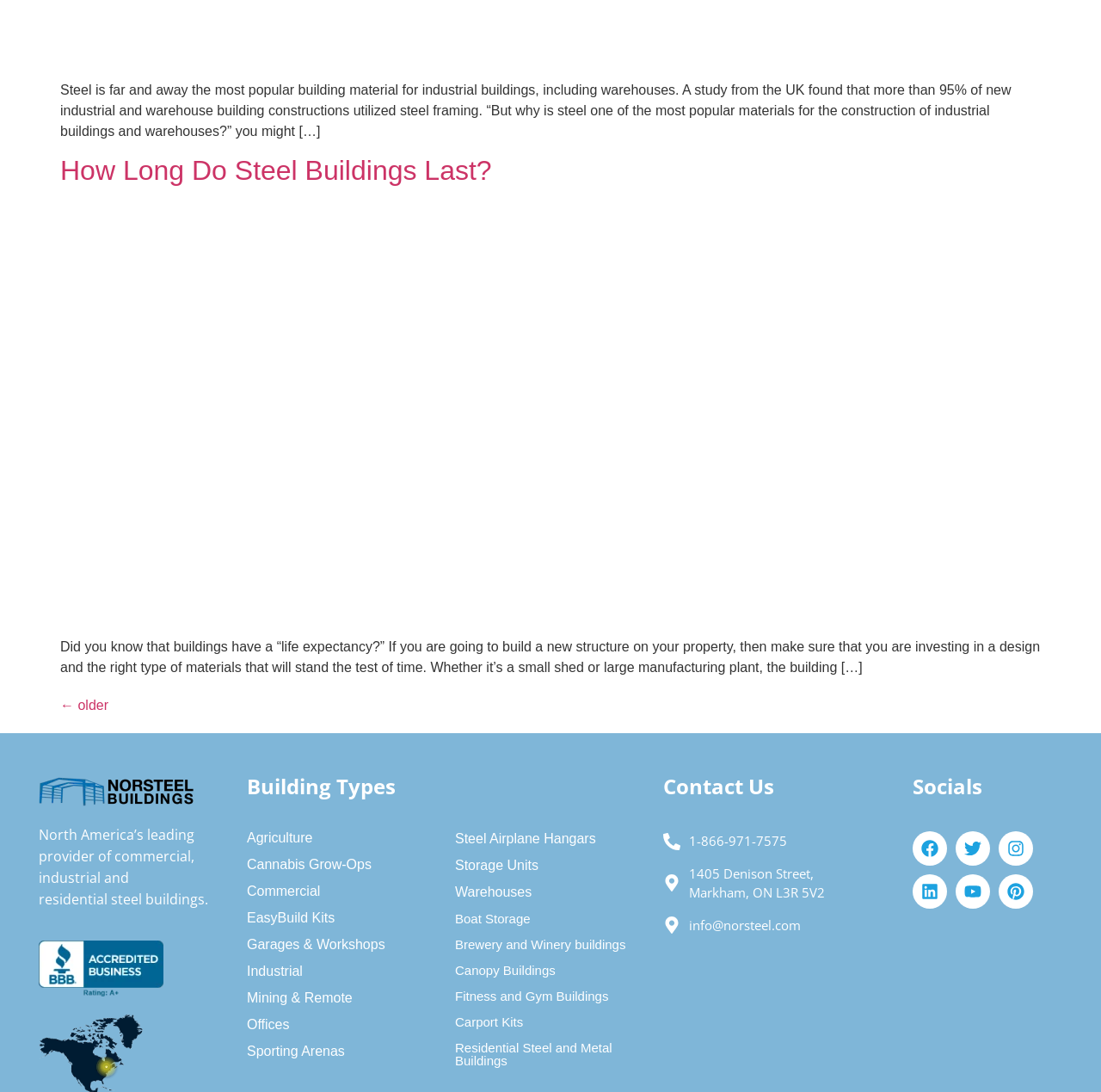Please identify the bounding box coordinates of the clickable area that will allow you to execute the instruction: "Click the 'Contact Us' link".

[0.602, 0.711, 0.776, 0.73]